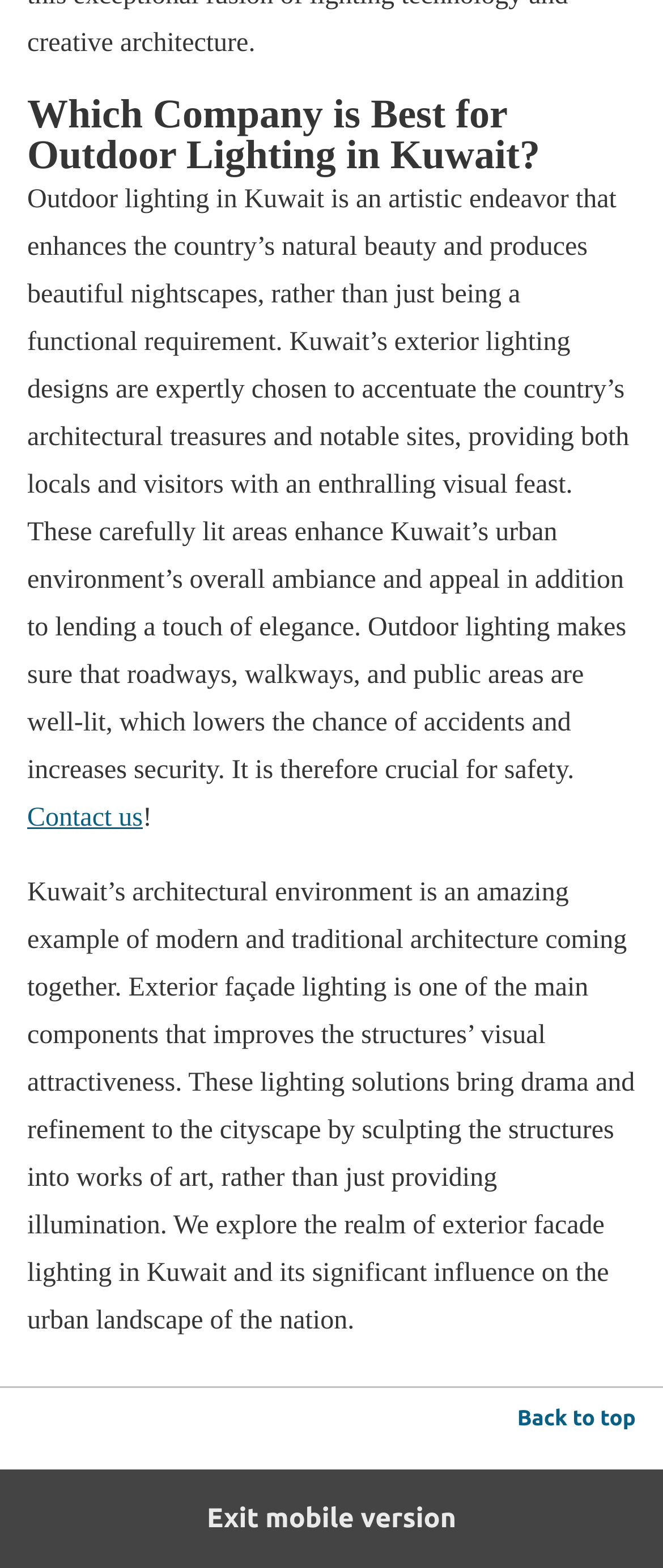Use one word or a short phrase to answer the question provided: 
What is the main purpose of outdoor lighting in Kuwait?

Safety and ambiance